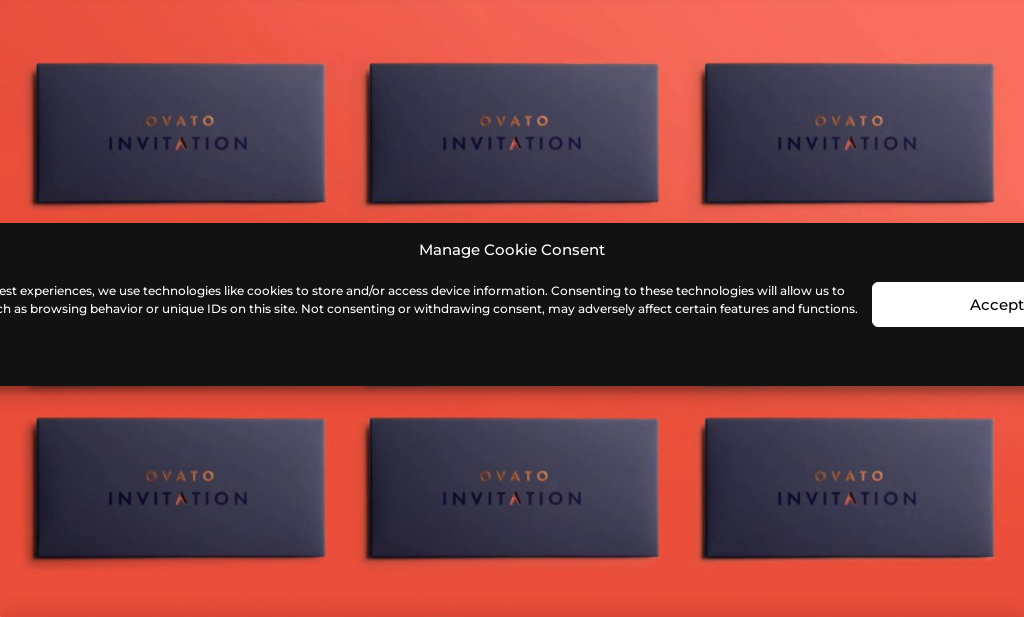Based on the image, provide a detailed response to the question:
What is the color of the surface the invitation cards are placed on?

The invitation cards are arranged on a surface, and the caption describes this surface as having a vibrant red color, which adds to the modern and striking aesthetic of the overall design.